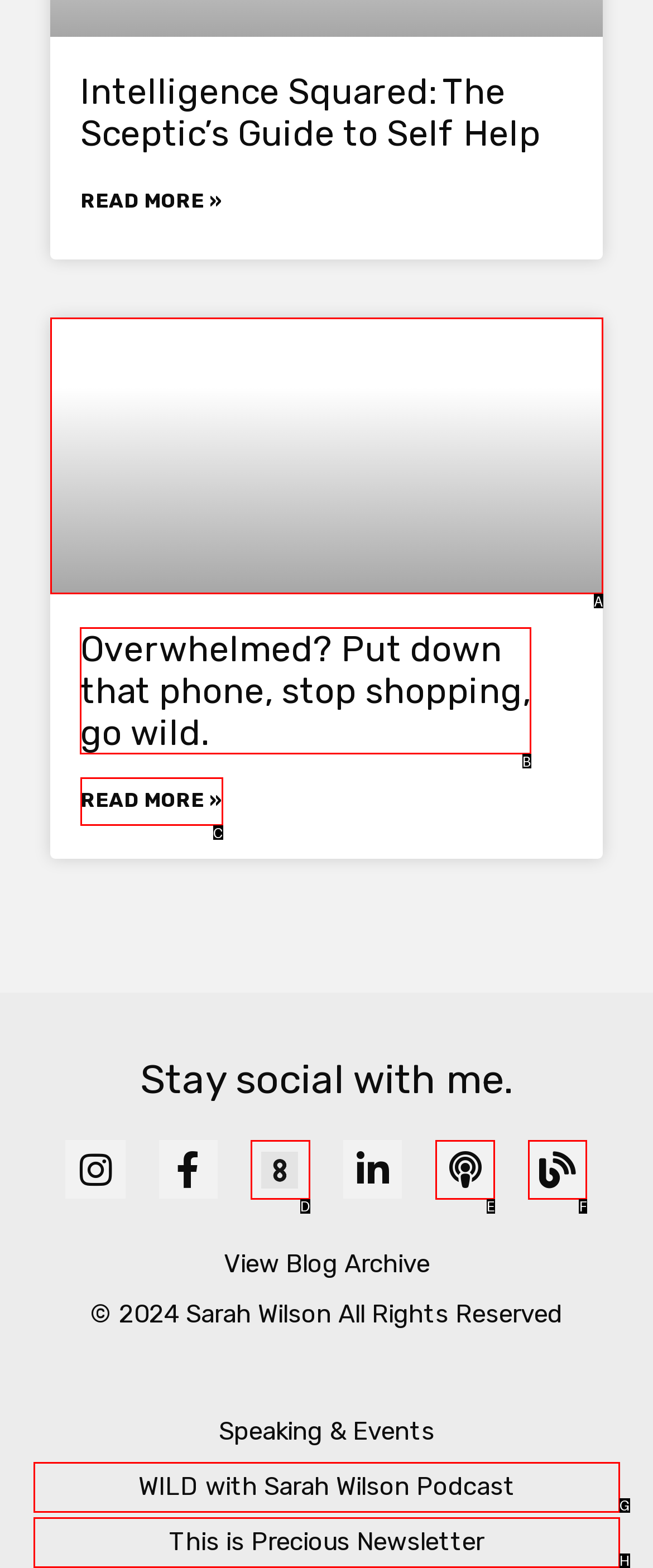Determine which letter corresponds to the UI element to click for this task: Visit Overwhelmed? Put down that phone, stop shopping, go wild.
Respond with the letter from the available options.

B